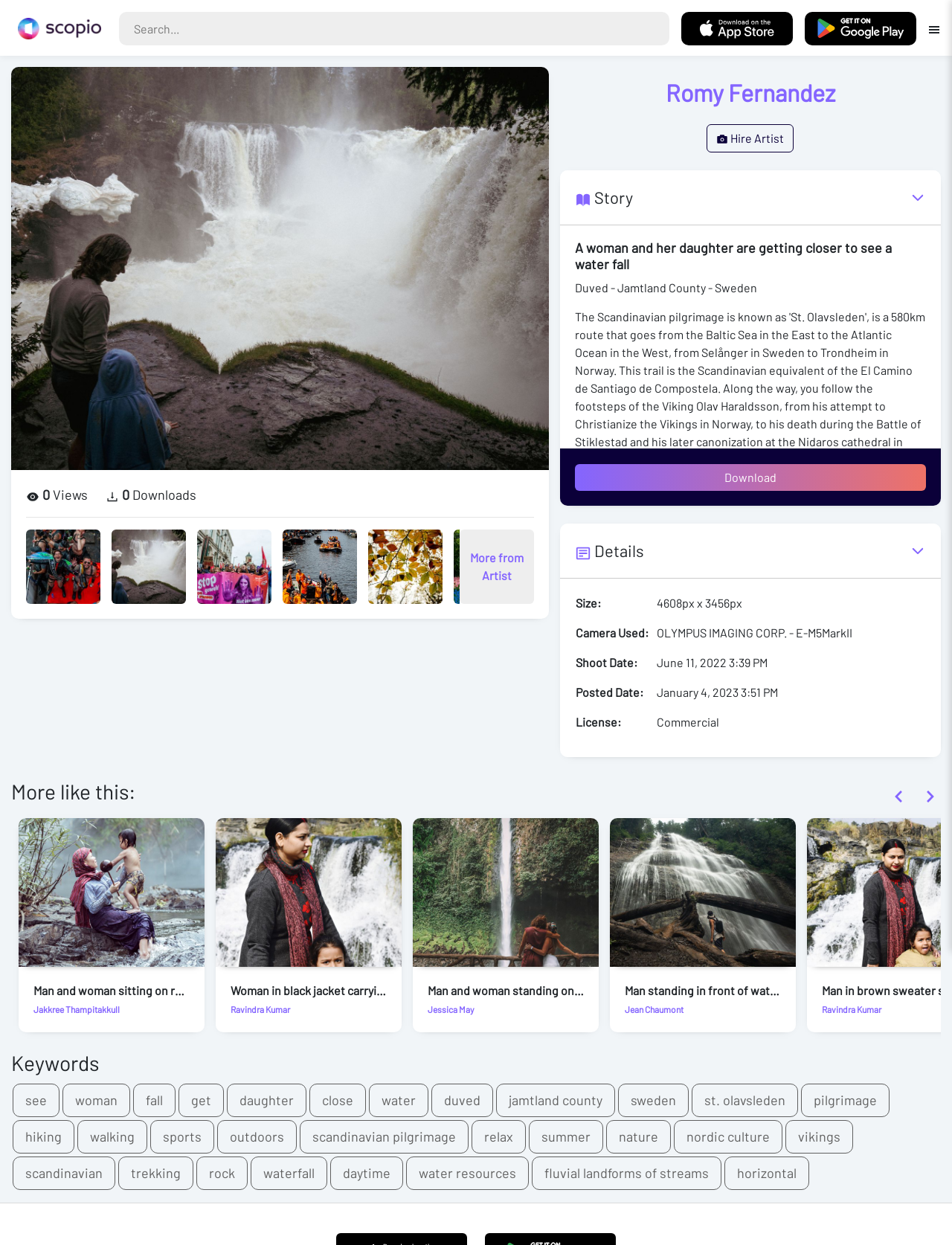Provide the bounding box coordinates for the specified HTML element described in this description: "Ravindra Kumar". The coordinates should be four float numbers ranging from 0 to 1, in the format [left, top, right, bottom].

[0.863, 0.806, 0.926, 0.815]